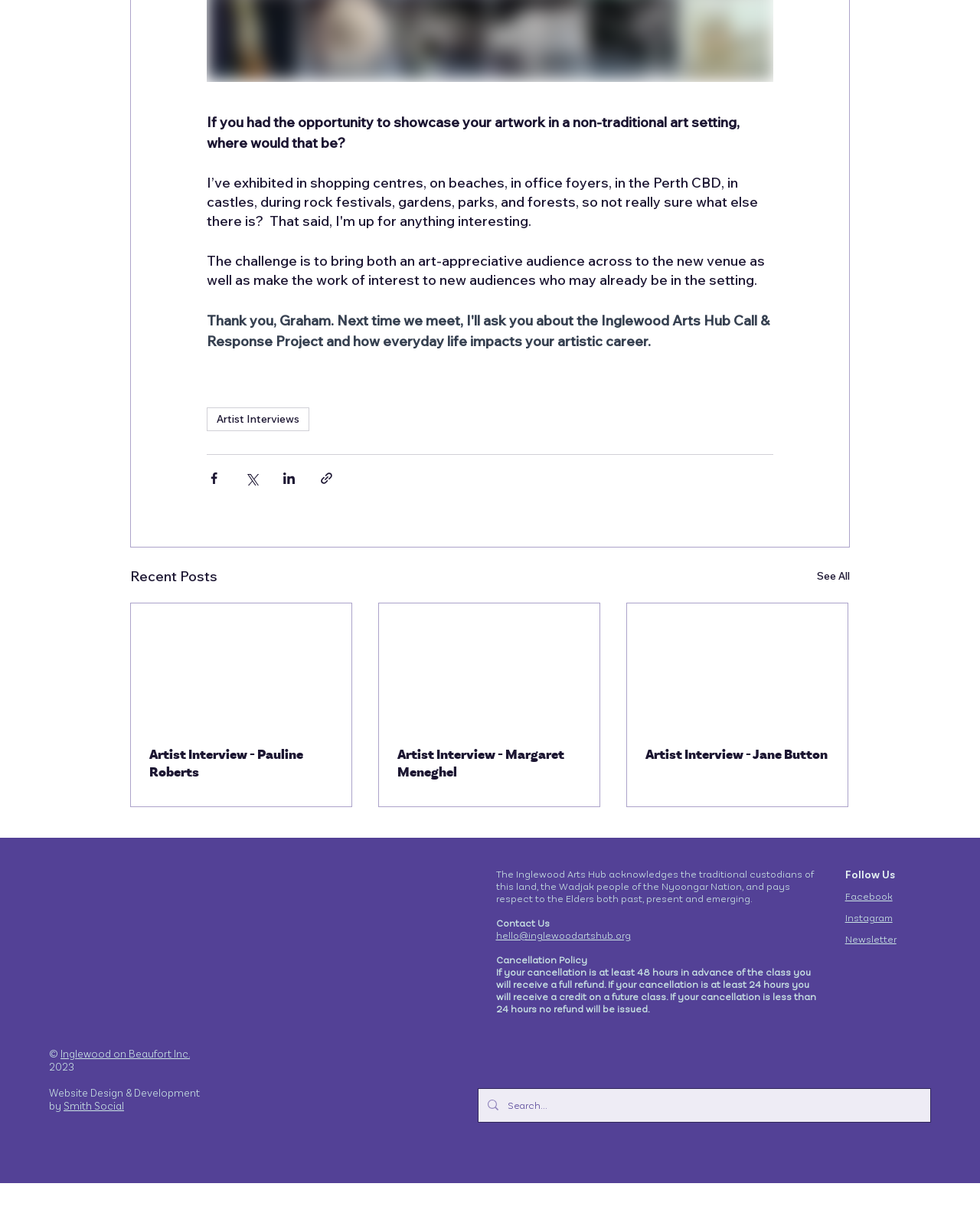What is the 'Search' function for?
Provide an in-depth and detailed answer to the question.

The 'Search' function, located at the bottom of the webpage, is likely intended to allow users to search for specific content within the website, such as articles, artist interviews, or other resources.